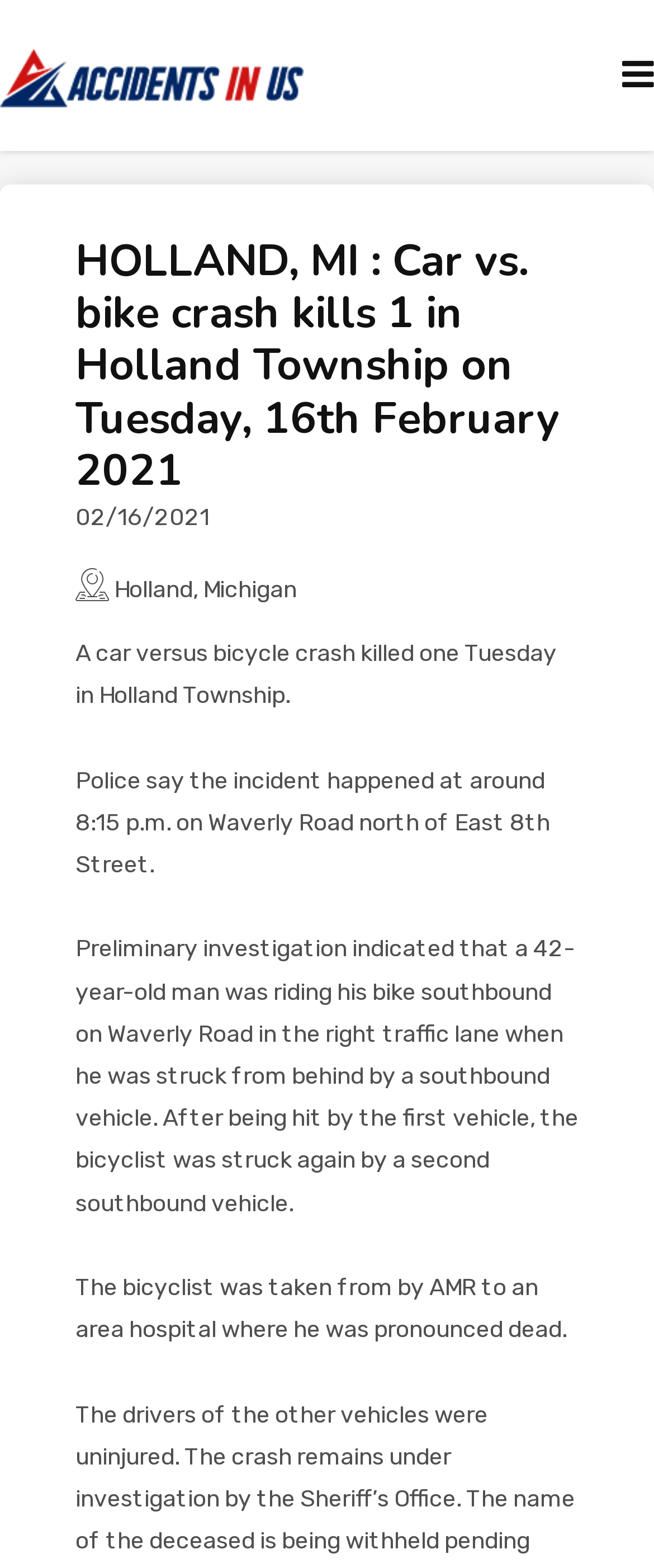Please provide the bounding box coordinates in the format (top-left x, top-left y, bottom-right x, bottom-right y). Remember, all values are floating point numbers between 0 and 1. What is the bounding box coordinate of the region described as: Attorneys

[0.0, 0.621, 1.0, 0.695]